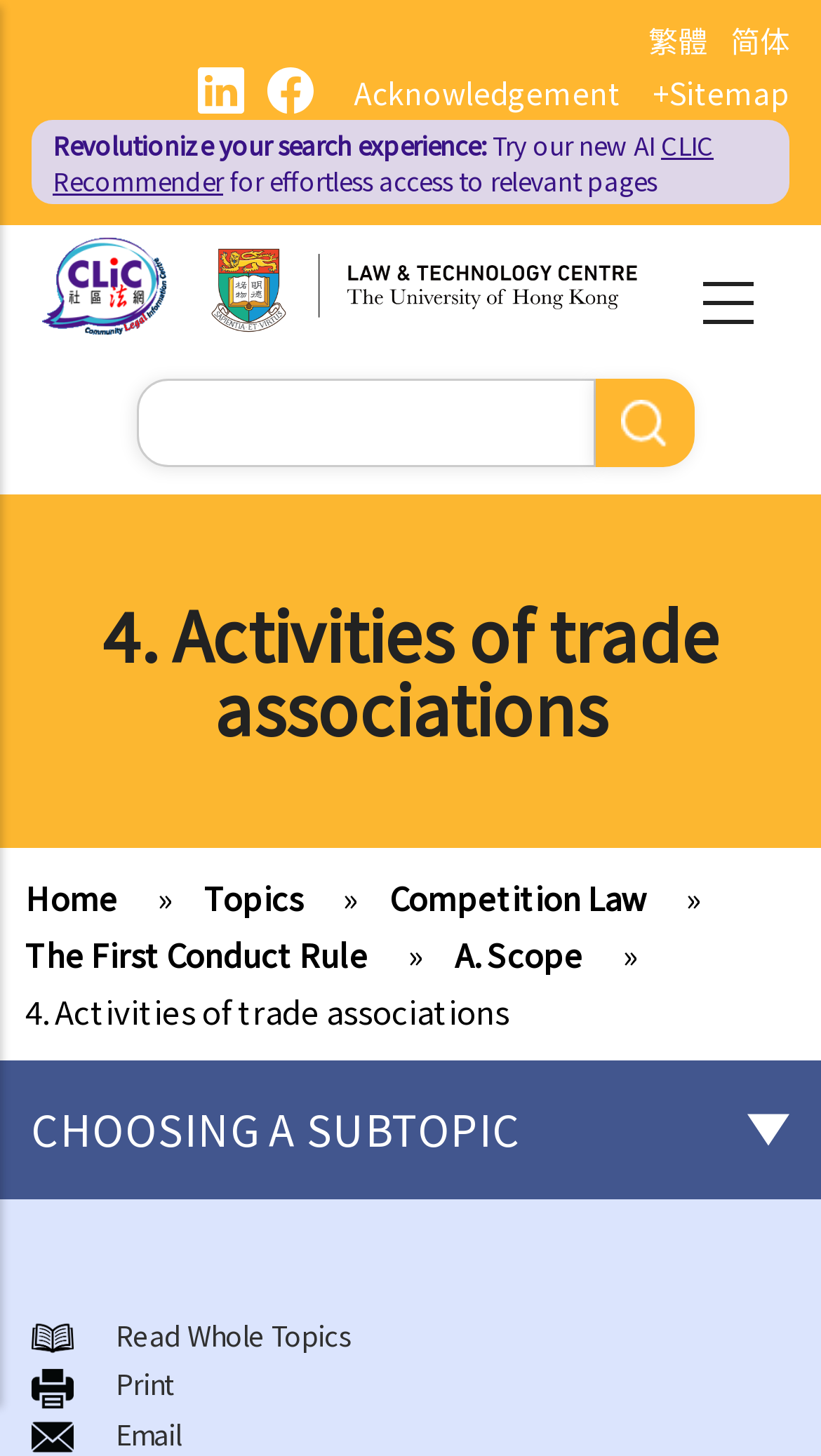Give a one-word or phrase response to the following question: What is the logo of the website?

CLIC